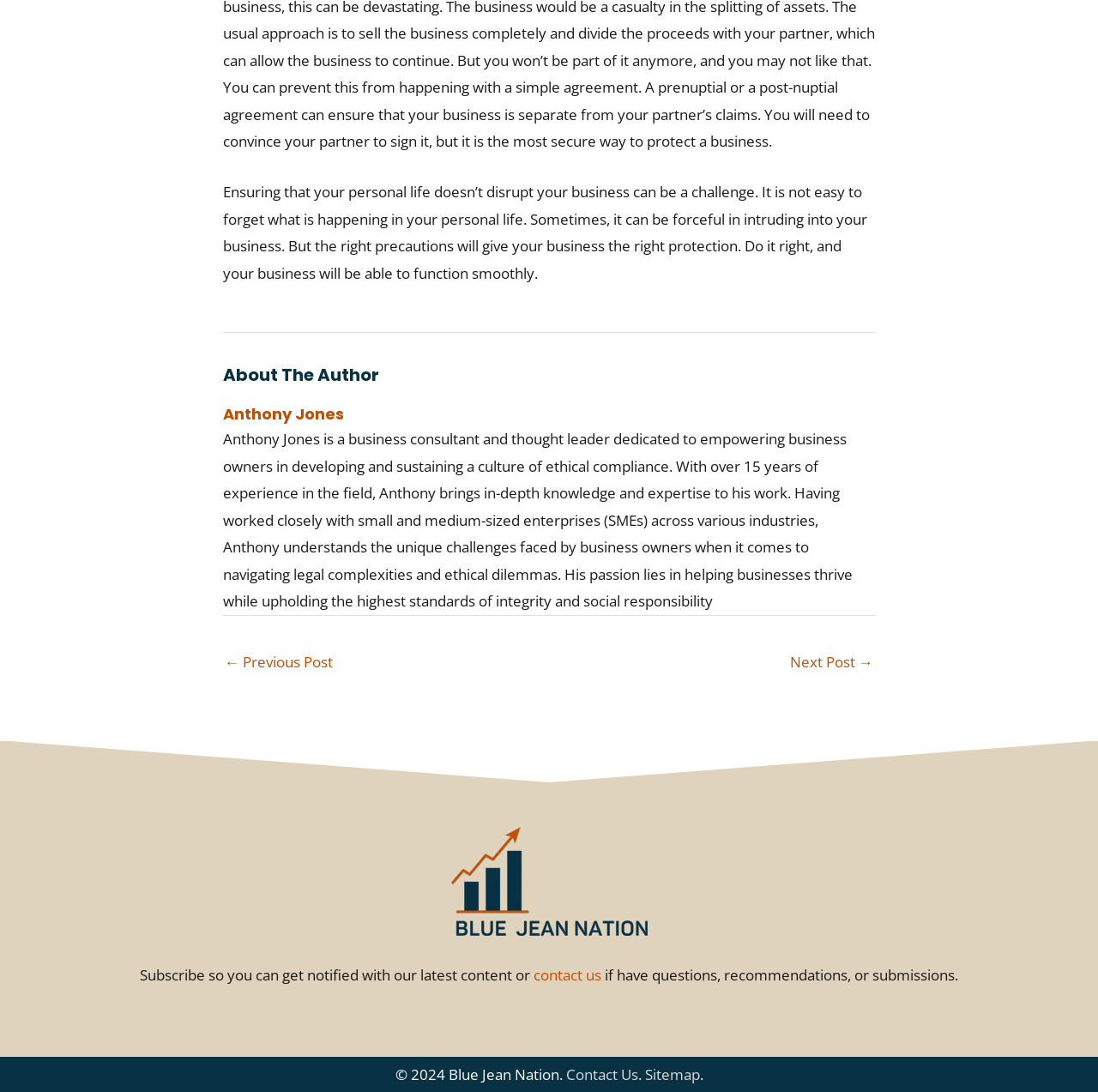What is the author's name?
Using the information from the image, answer the question thoroughly.

The author's name is mentioned in the heading 'About The Author' and also in the link 'Anthony Jones' which is a sub-element of the heading. The detailed description of the author is also provided in the StaticText element.